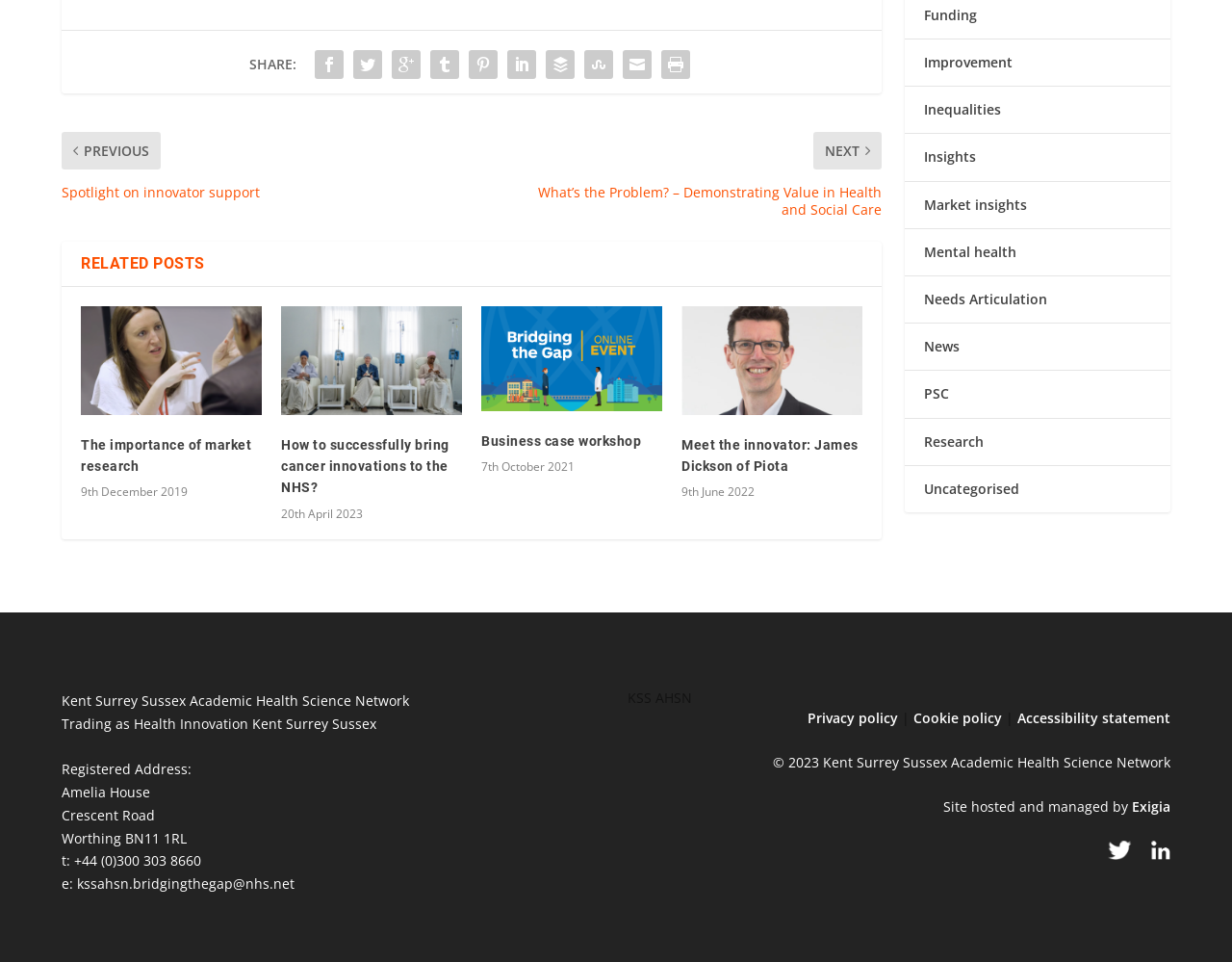Based on the image, provide a detailed response to the question:
How many social media links are there?

I counted the number of social media links at the bottom of the webpage, and there are two links, one for Twitter and one for Linkedin.